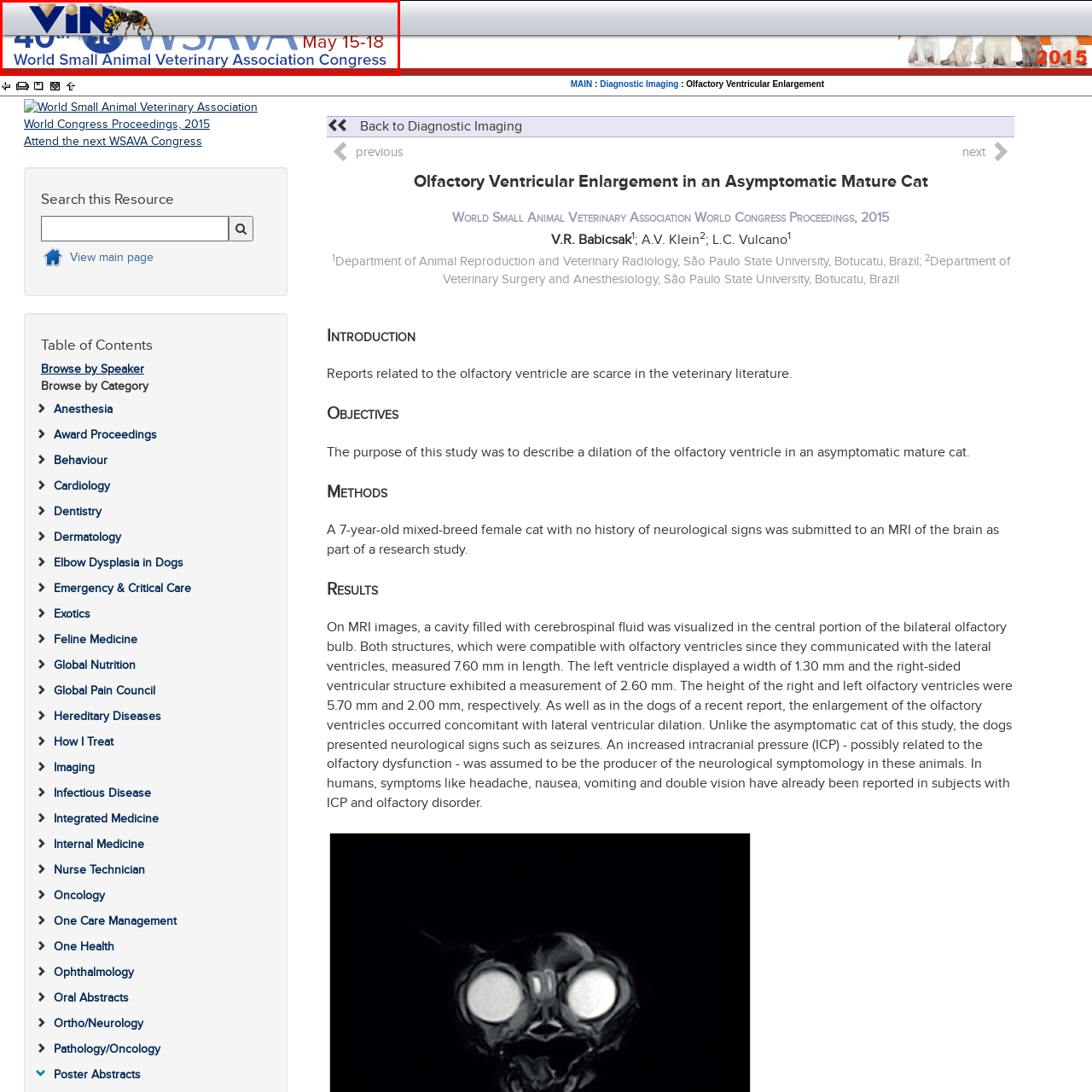What is the color of the font used for the event's full name?
Direct your attention to the image bordered by the red bounding box and answer the question in detail, referencing the image.

The event's full name, 'World Small Animal Veterinary Association Congress', is presented in a bold blue font, emphasizing the congress's importance in the field of veterinary medicine.